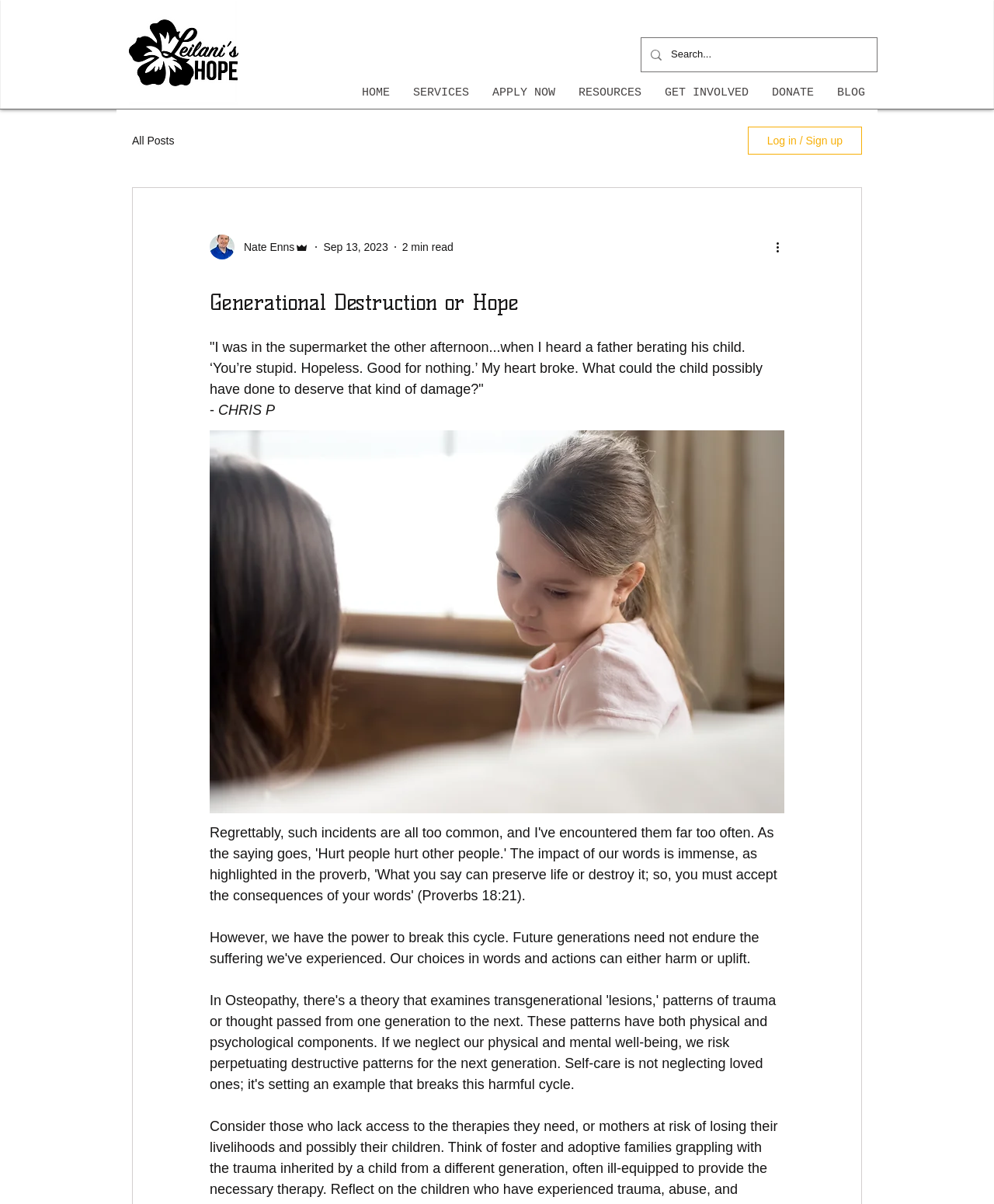Can you find and generate the webpage's heading?

Generational Destruction or Hope